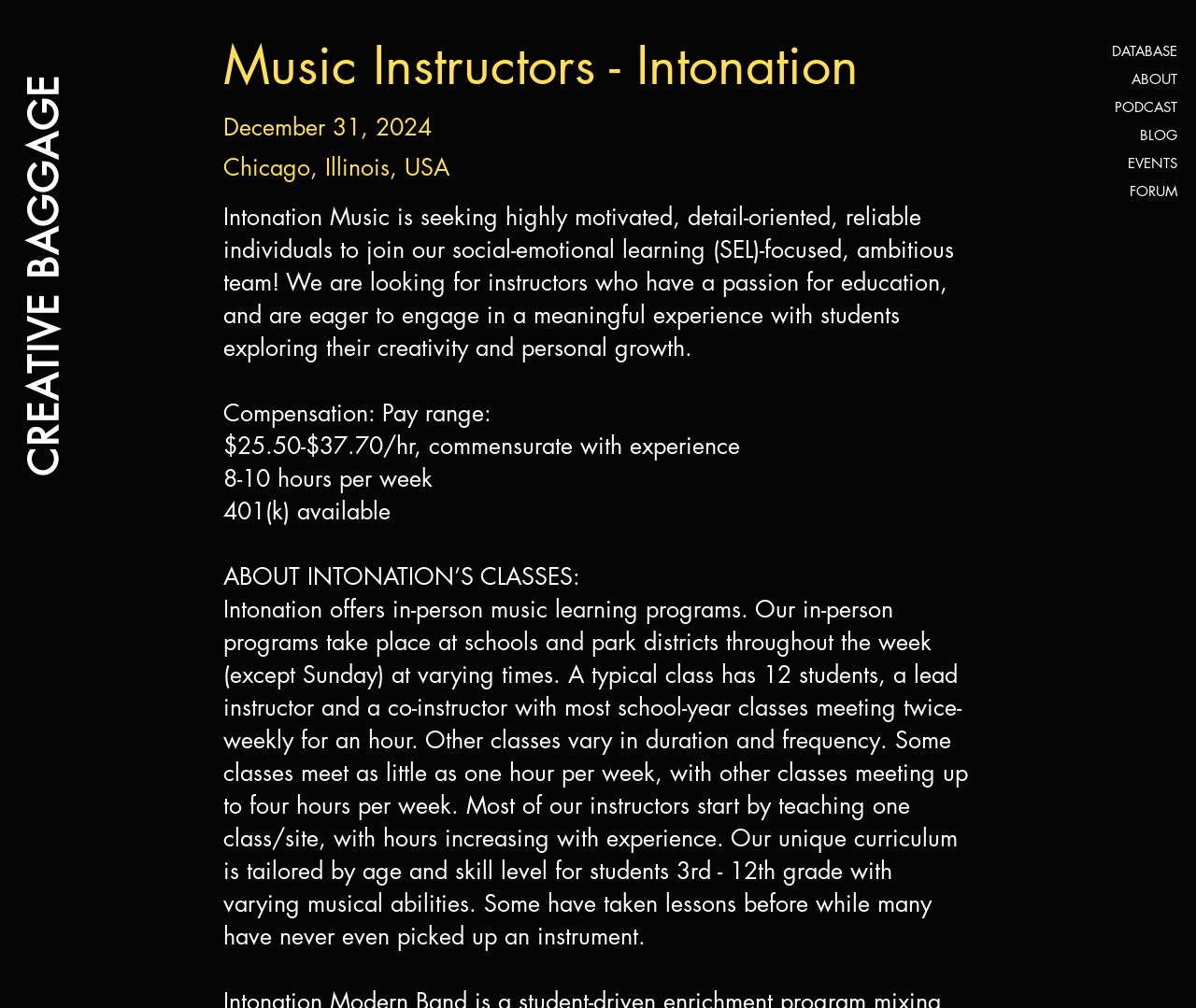Respond to the question below with a concise word or phrase:
How many students are in a typical class?

12